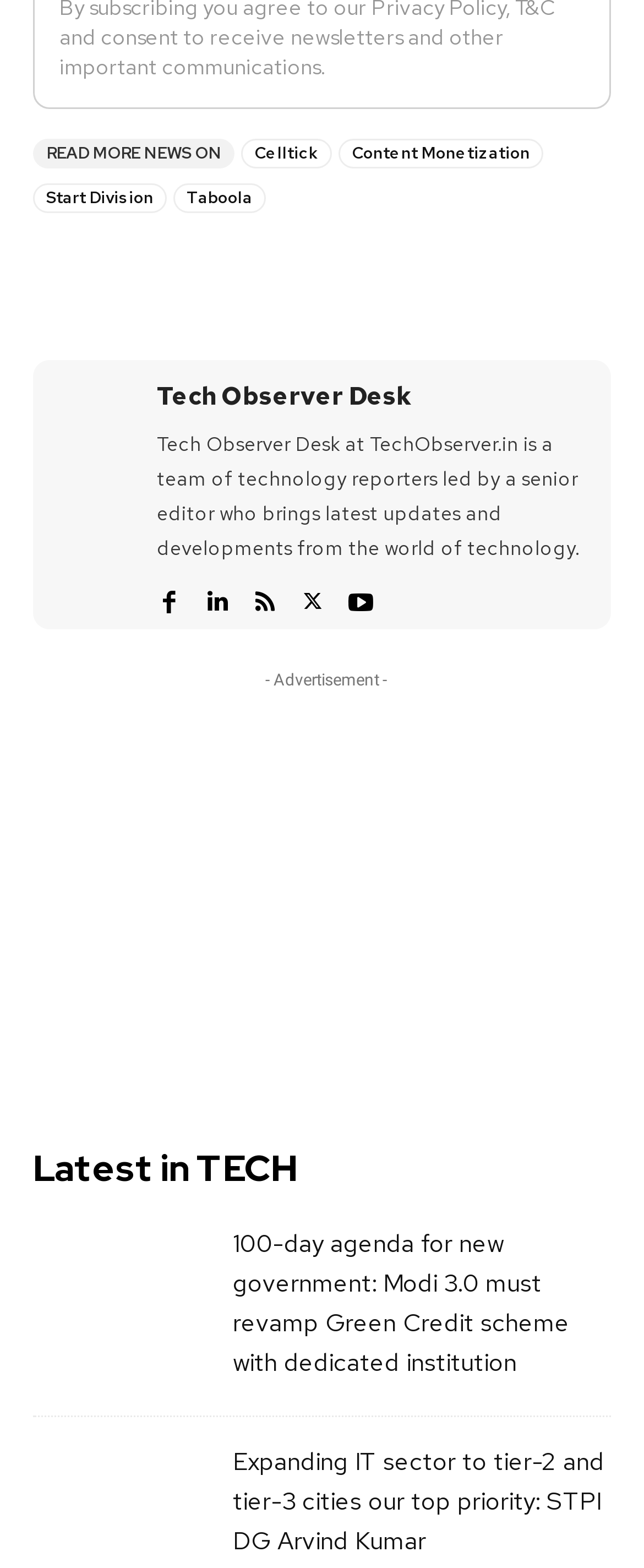Determine the bounding box coordinates of the region that needs to be clicked to achieve the task: "View product details of Pelletizer".

None